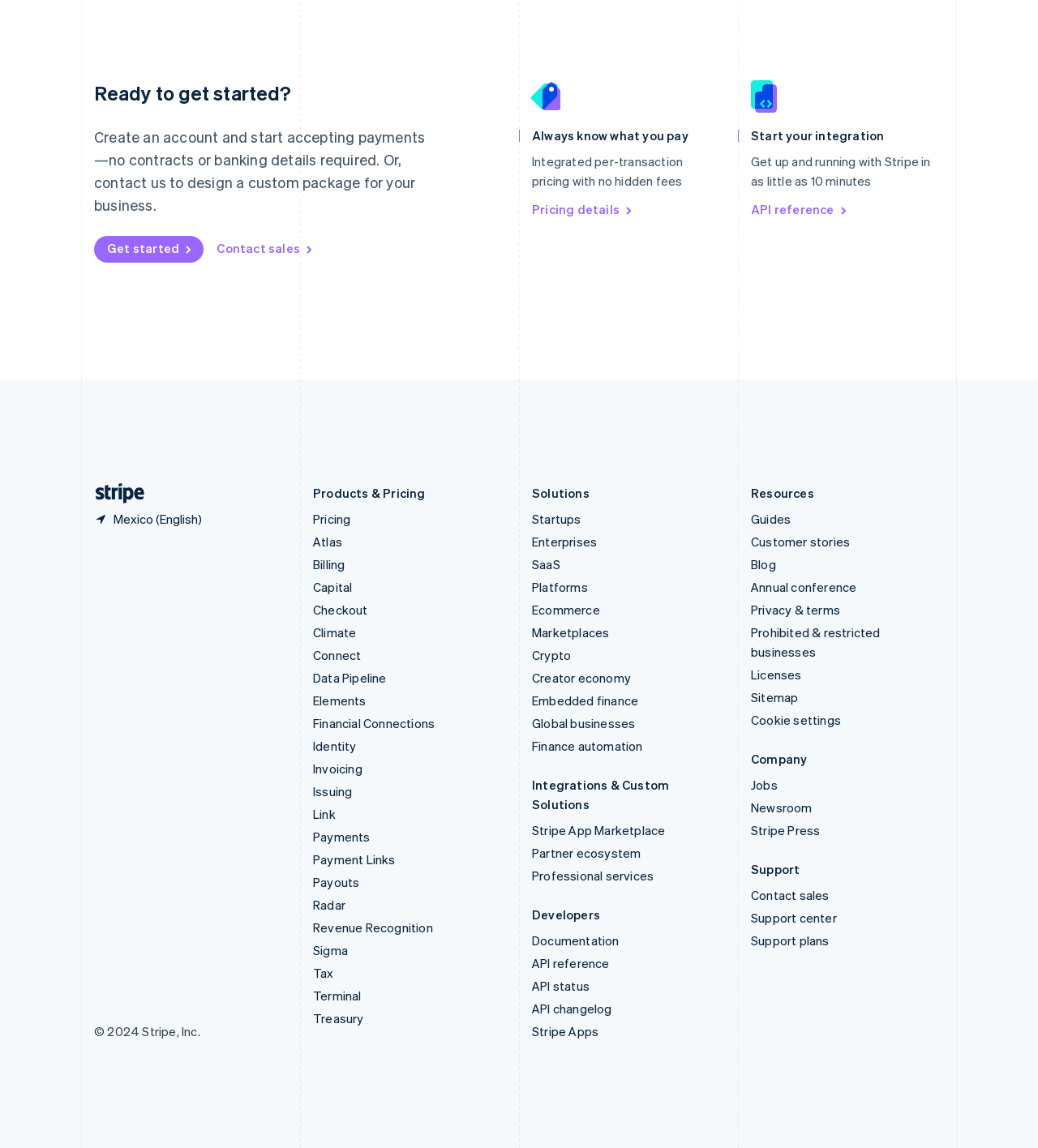Please find the bounding box coordinates for the clickable element needed to perform this instruction: "Contact sales".

[0.209, 0.205, 0.303, 0.229]